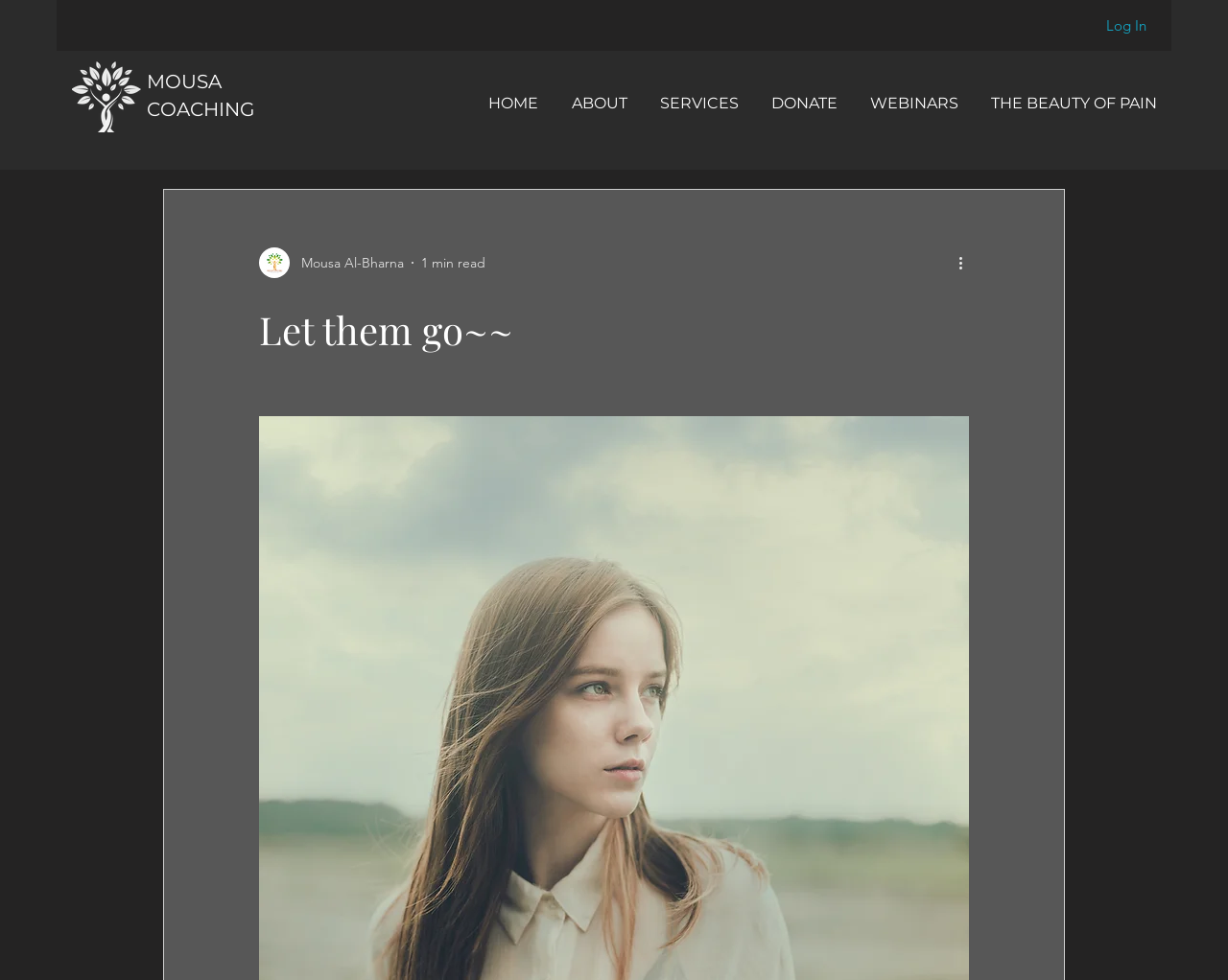Specify the bounding box coordinates of the element's region that should be clicked to achieve the following instruction: "Visit the HOME page". The bounding box coordinates consist of four float numbers between 0 and 1, in the format [left, top, right, bottom].

[0.384, 0.091, 0.452, 0.12]